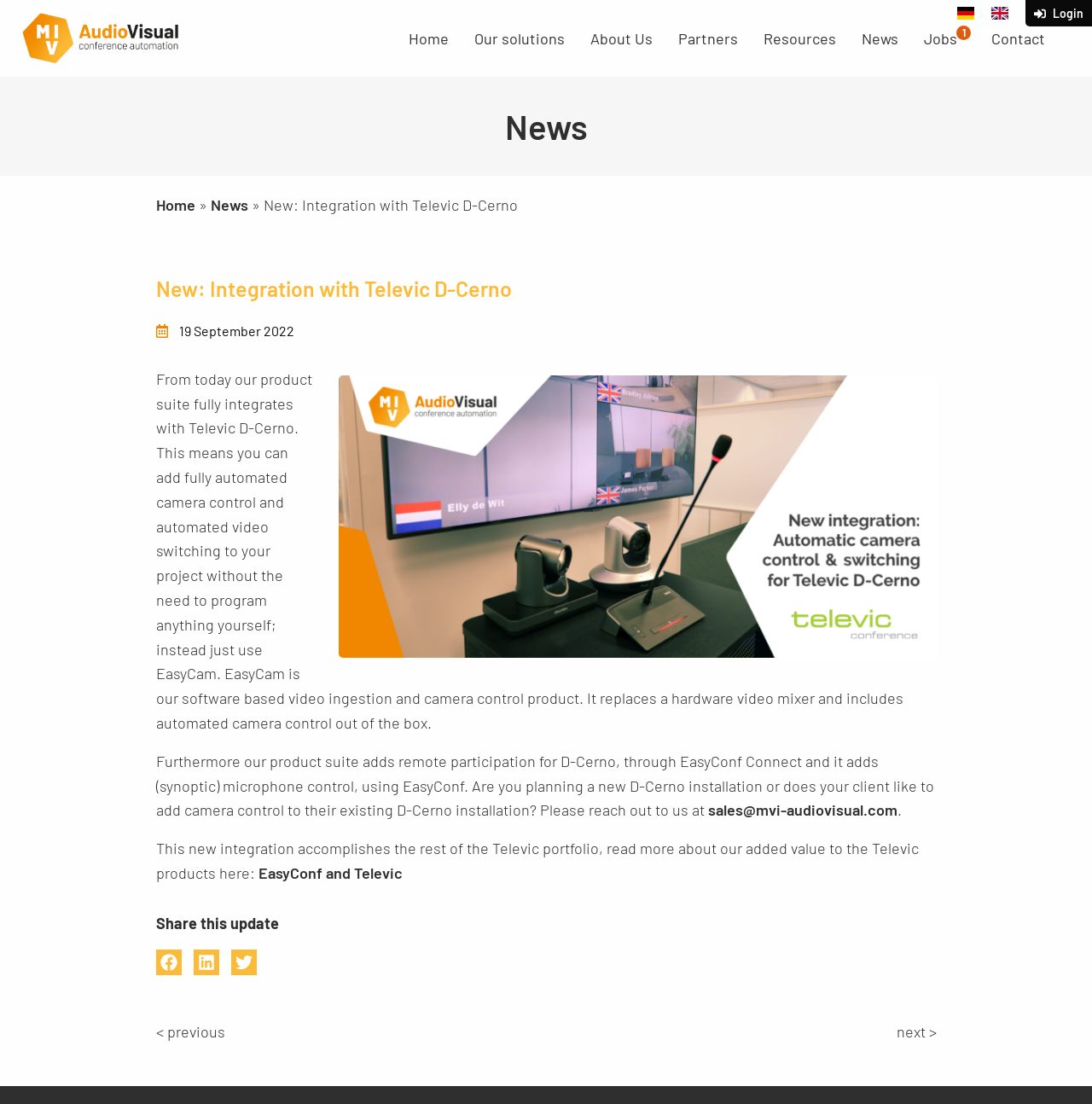Specify the bounding box coordinates of the region I need to click to perform the following instruction: "View the post from mafketis". The coordinates must be four float numbers in the range of 0 to 1, i.e., [left, top, right, bottom].

None